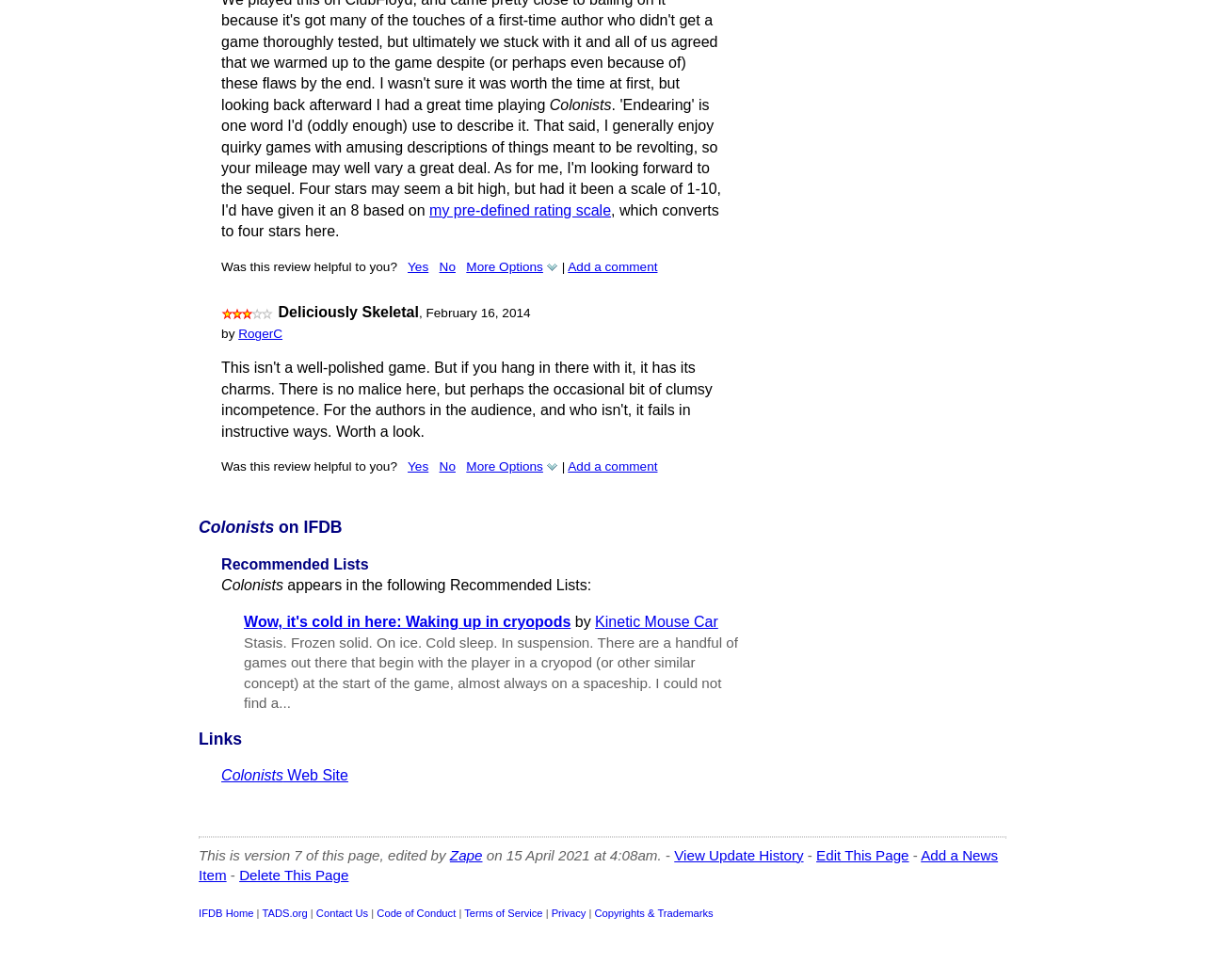Please specify the bounding box coordinates of the element that should be clicked to execute the given instruction: 'Visit the 'Colonists Web Site' for more information'. Ensure the coordinates are four float numbers between 0 and 1, expressed as [left, top, right, bottom].

[0.184, 0.782, 0.289, 0.799]